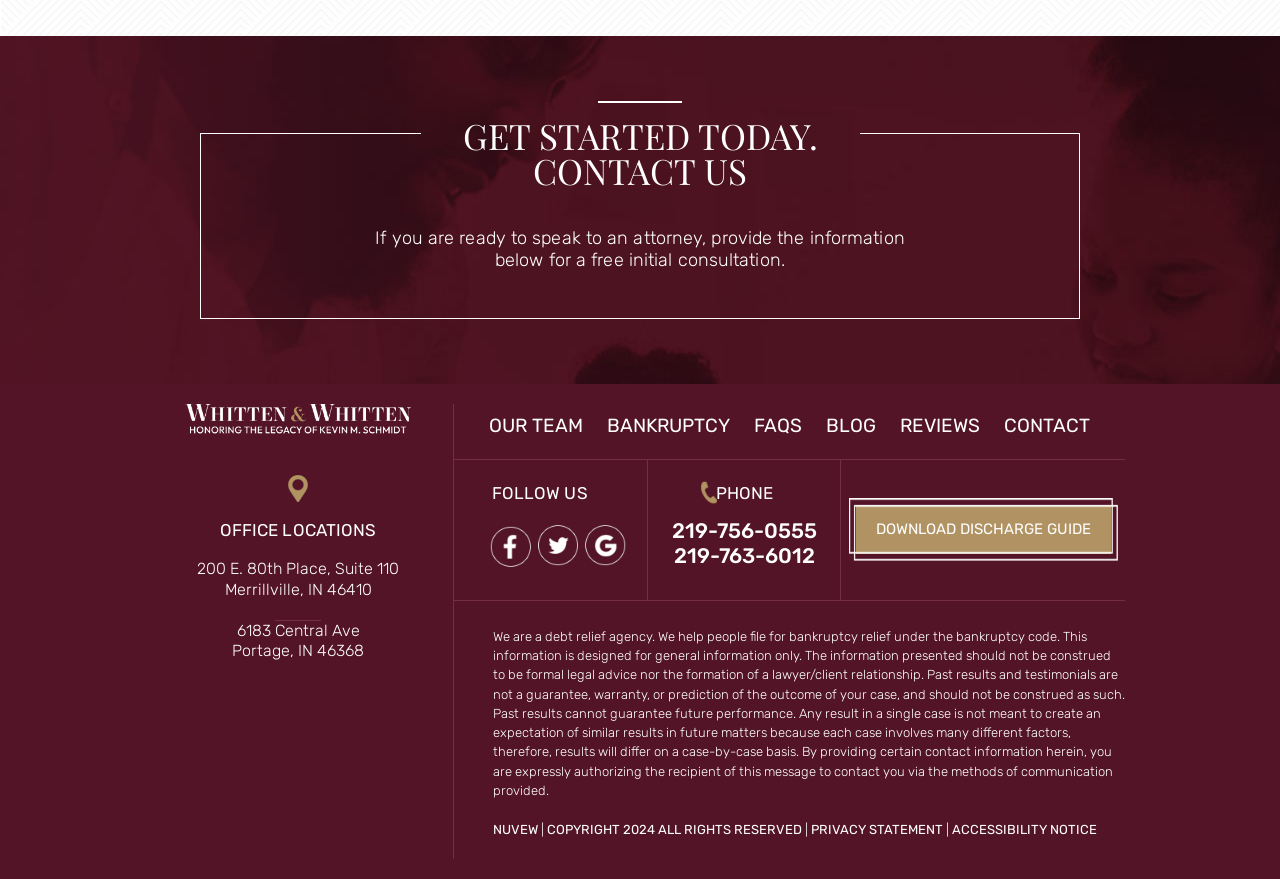Determine the bounding box coordinates of the area to click in order to meet this instruction: "Call 219-756-0555".

[0.525, 0.592, 0.638, 0.615]